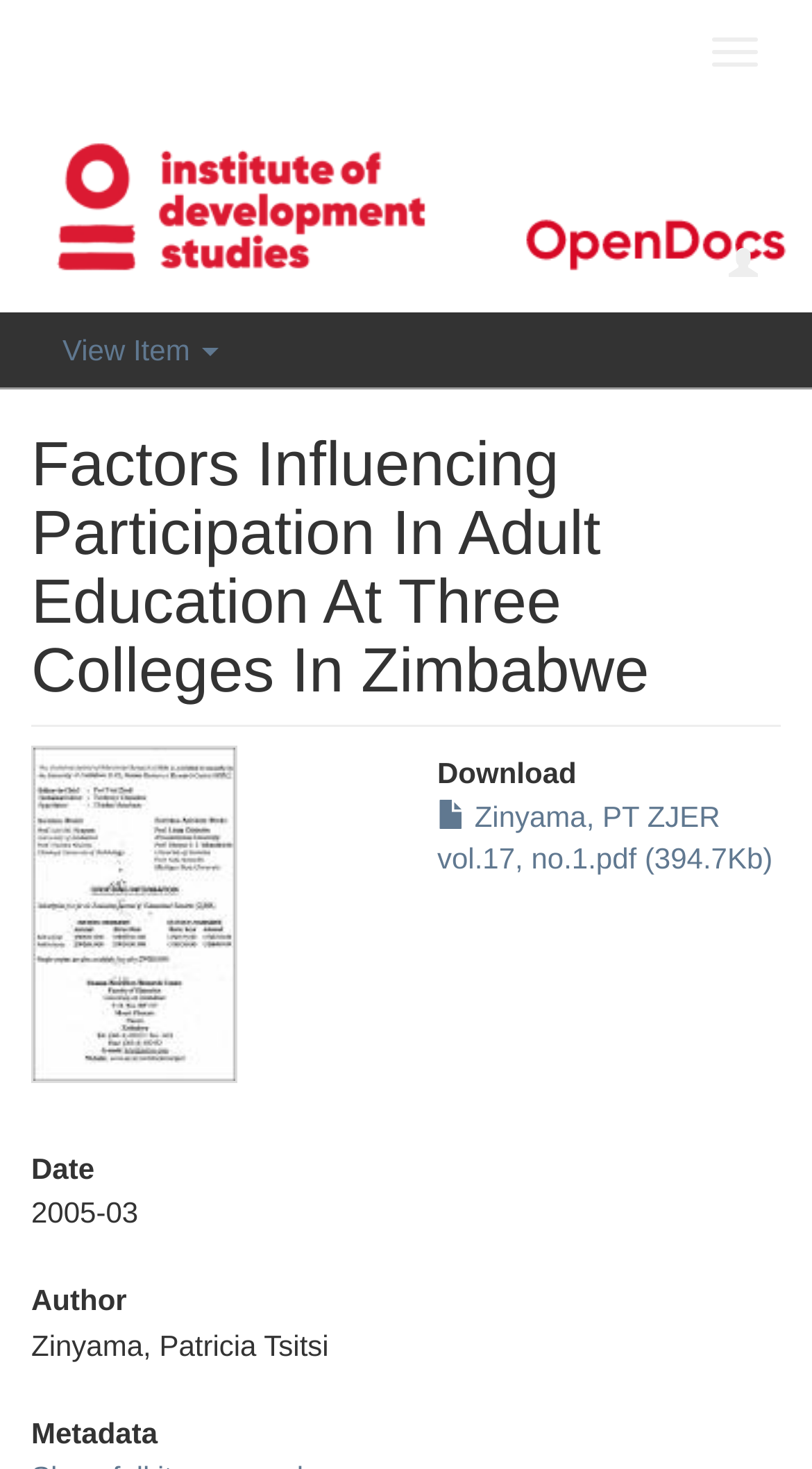Who is the author of the research paper?
Refer to the screenshot and deliver a thorough answer to the question presented.

The author of the research paper can be found in the static text element with the bounding box coordinates [0.038, 0.904, 0.405, 0.927]. The text 'Zinyama, Patricia Tsitsi' is located under the 'Author' heading, which indicates the author of the research paper.